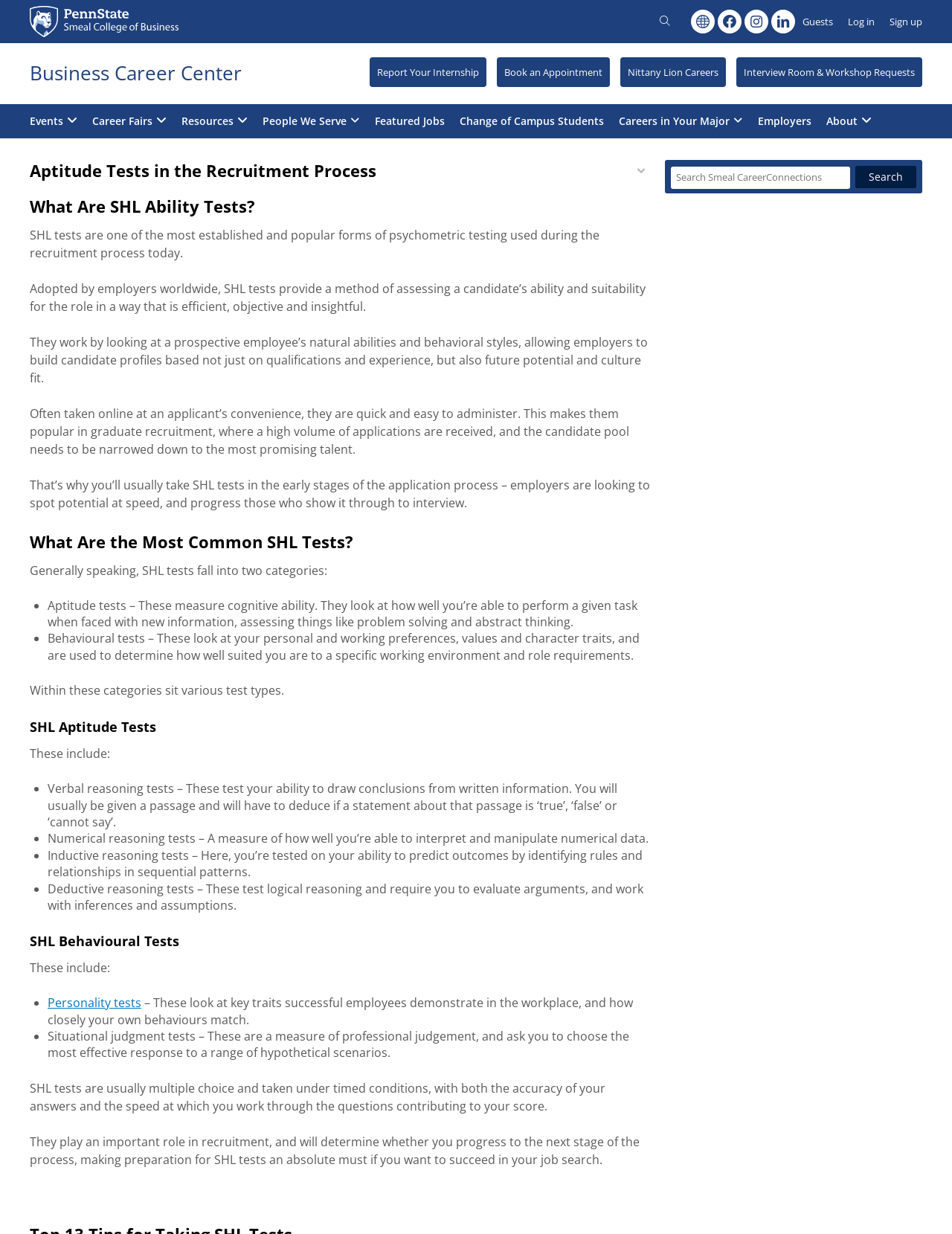What is the location of the search bar?
Can you provide an in-depth and detailed response to the question?

I found the answer by looking at the layout of the webpage. The search bar is located in the top-right corner of the webpage, below the navigation menu.